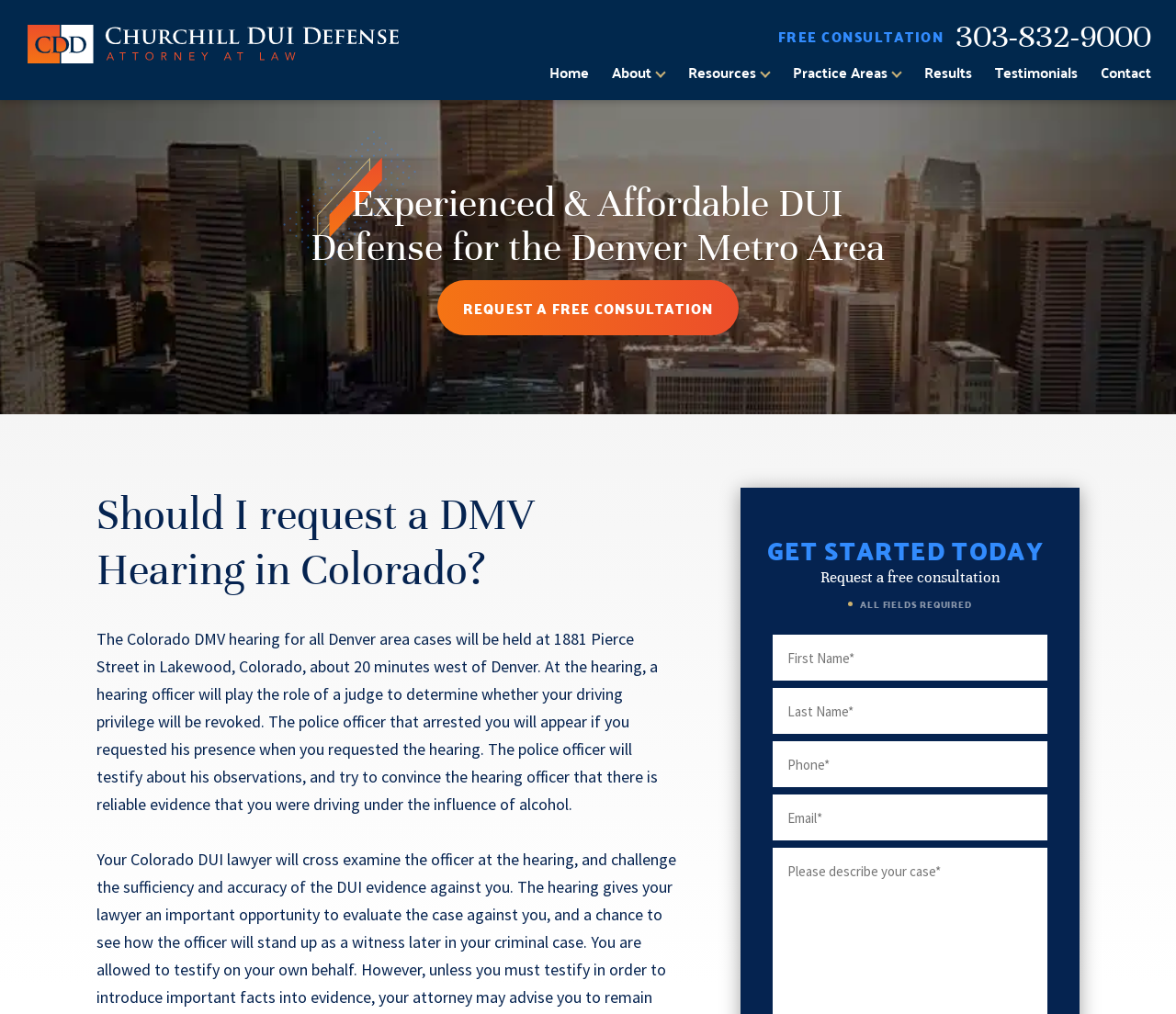Determine the bounding box coordinates for the element that should be clicked to follow this instruction: "Click the 'REQUEST A FREE CONSULTATION' link". The coordinates should be given as four float numbers between 0 and 1, in the format [left, top, right, bottom].

[0.372, 0.276, 0.628, 0.331]